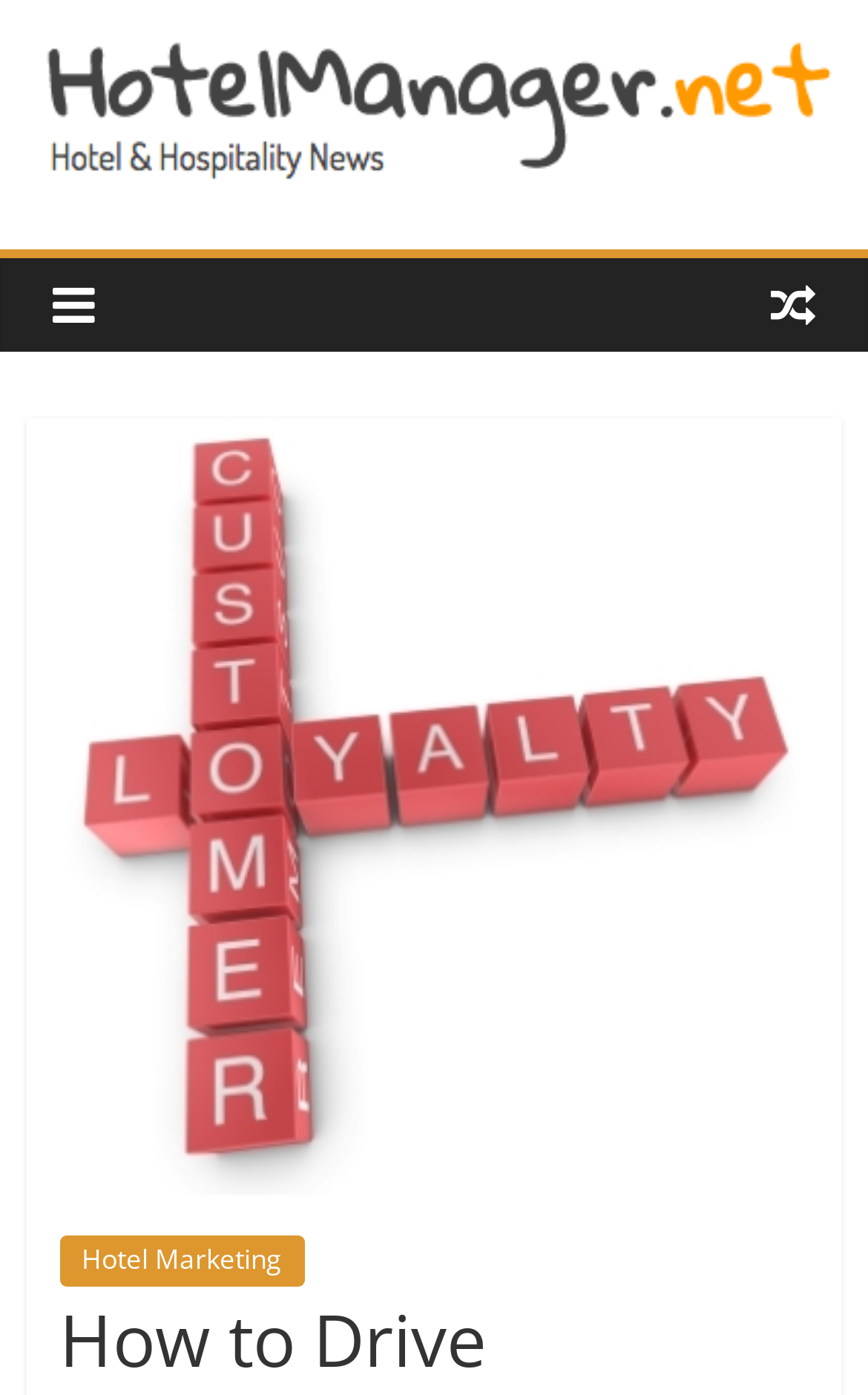Find the bounding box coordinates of the UI element according to this description: "title="View a random post"".

[0.857, 0.185, 0.97, 0.253]